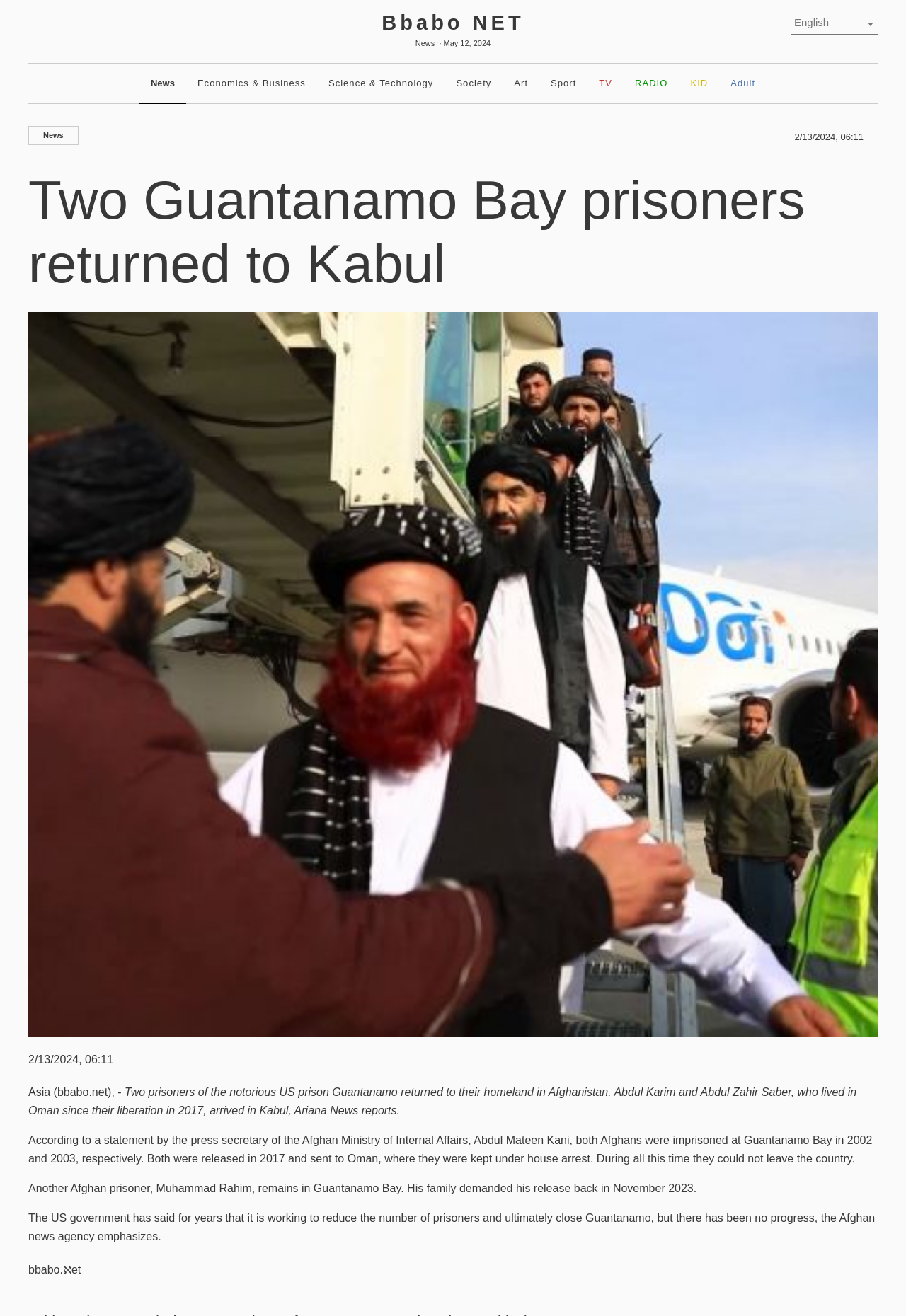Please provide a comprehensive response to the question below by analyzing the image: 
What is the current status of Guantanamo Bay prison?

I inferred the answer by reading the text which states that 'The US government has said for years that it is working to reduce the number of prisoners and ultimately close Guantanamo, but there has been no progress'. This indicates that Guantanamo Bay prison is still open and has not been closed despite the US government's claims.